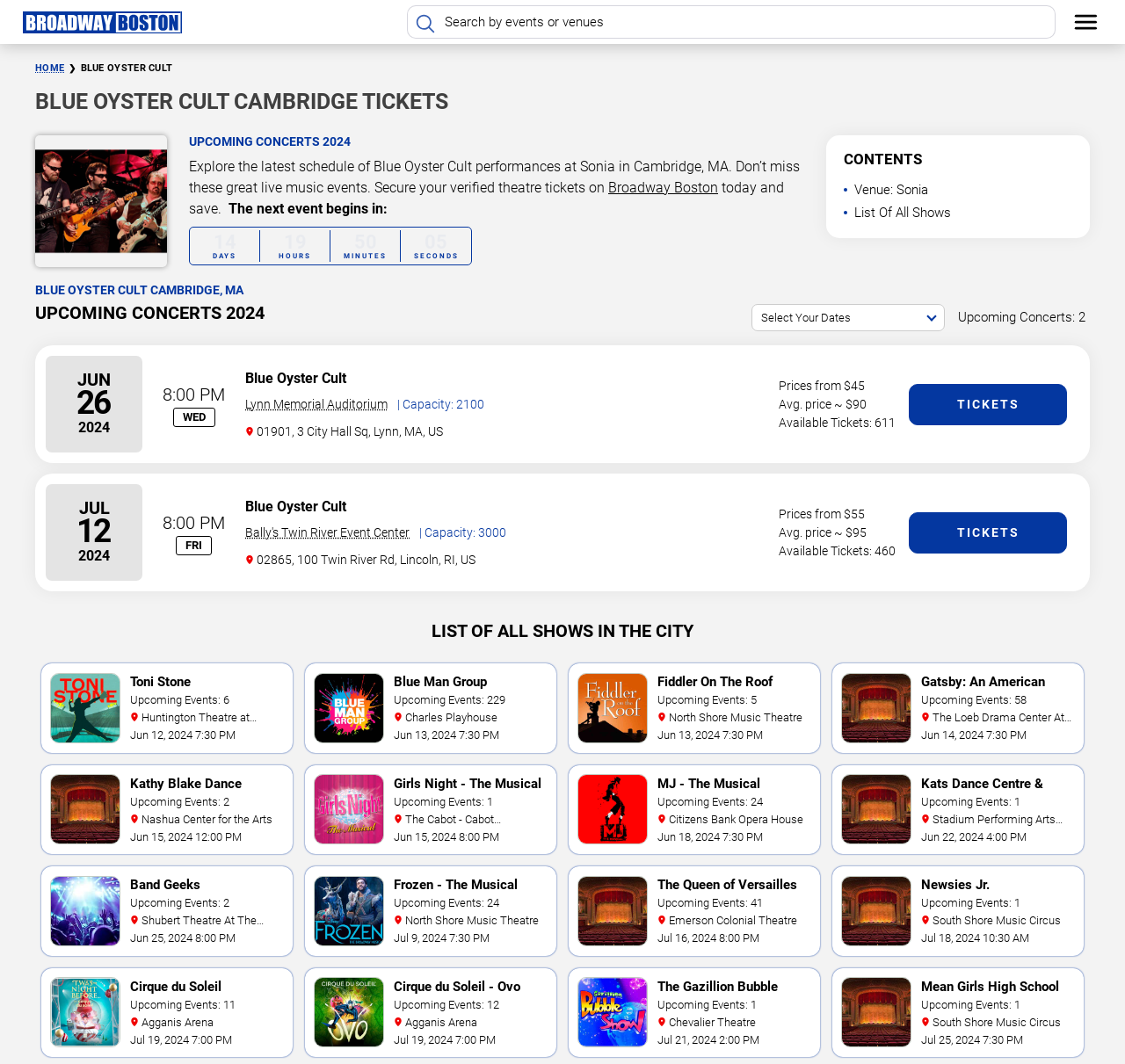Using the webpage screenshot, find the UI element described by Lynn Memorial Auditorium. Provide the bounding box coordinates in the format (top-left x, top-left y, bottom-right x, bottom-right y), ensuring all values are floating point numbers between 0 and 1.

[0.218, 0.373, 0.345, 0.386]